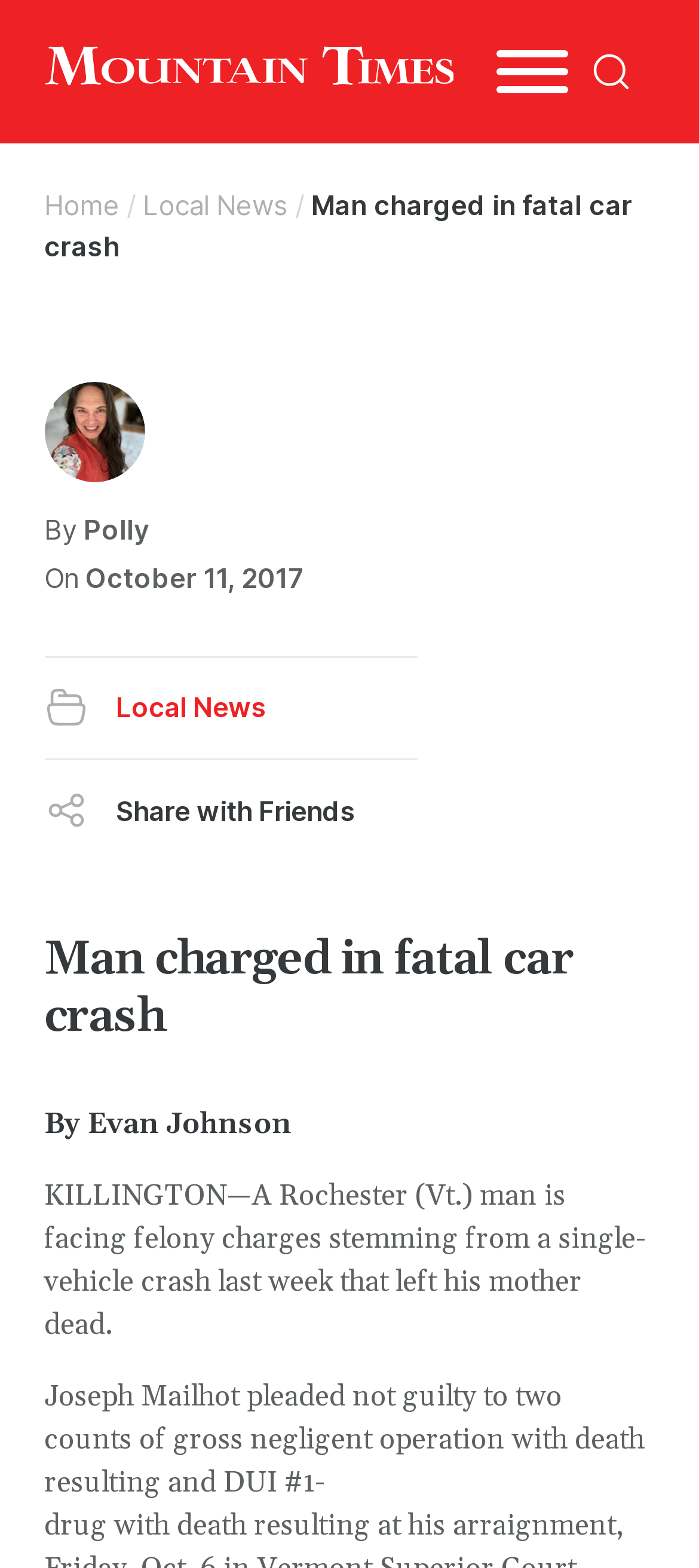Locate the primary headline on the webpage and provide its text.

Man charged in fatal car crash